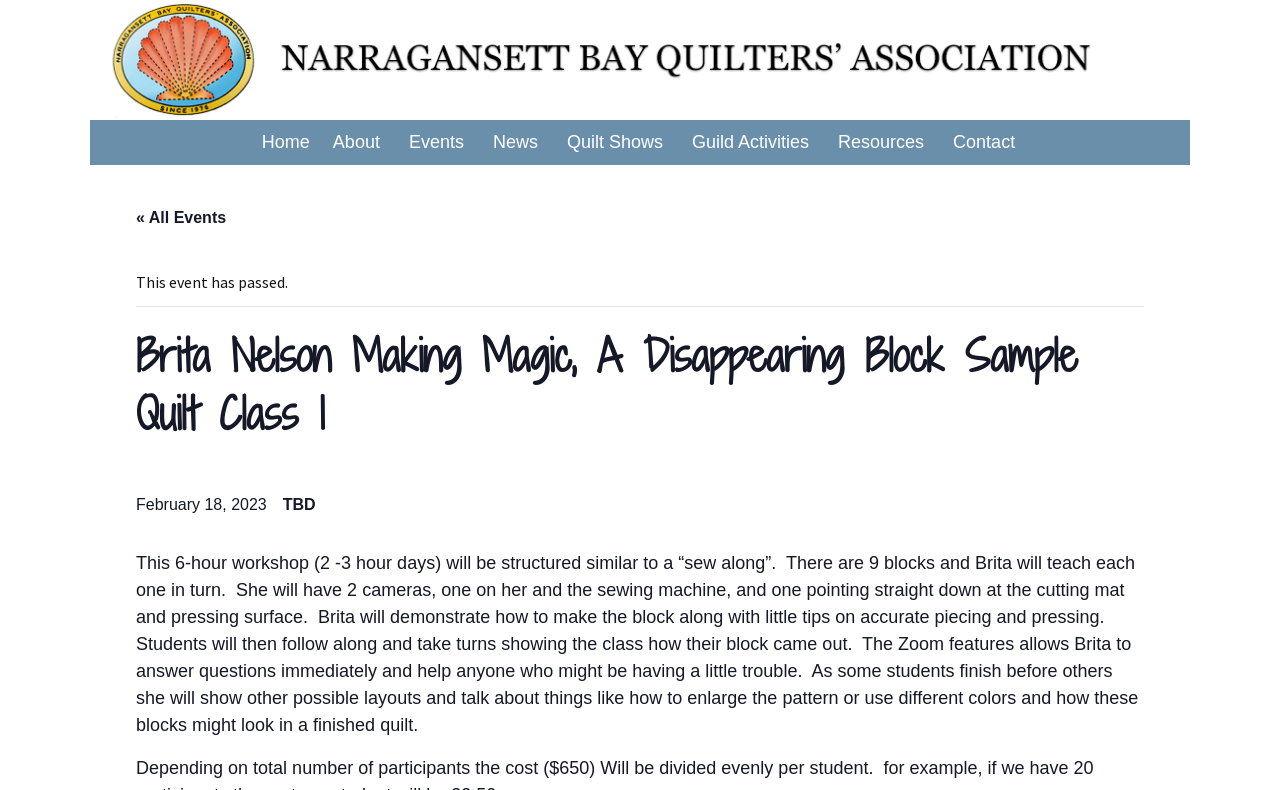Using the information from the screenshot, answer the following question thoroughly:
What is the name of the quilt class?

The name of the quilt class is mentioned in the heading 'Brita Nelson Making Magic, A Disappearing Block Sample Quilt Class 1' which is located at the top of the webpage.